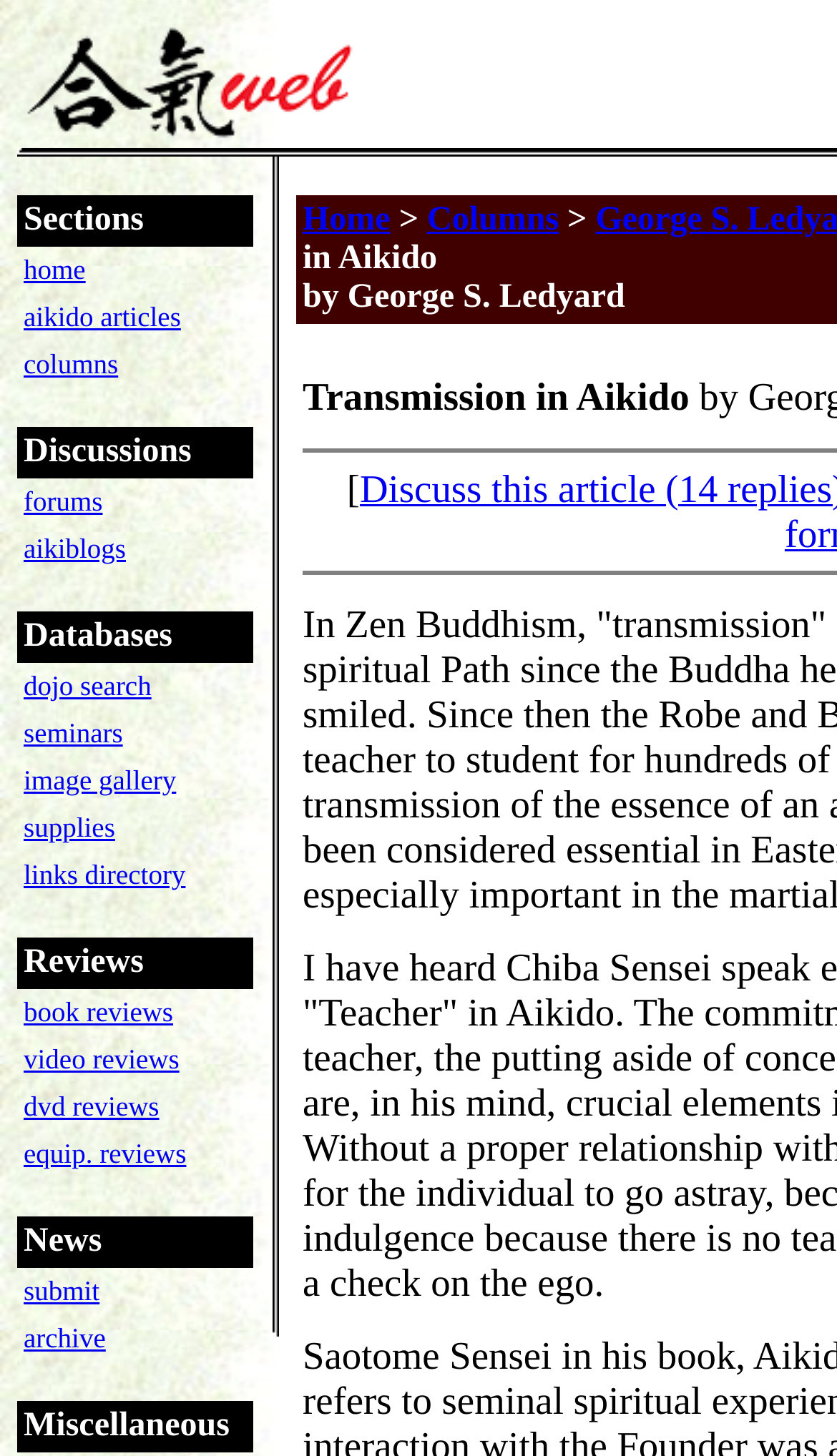Show the bounding box coordinates for the element that needs to be clicked to execute the following instruction: "visit columns". Provide the coordinates in the form of four float numbers between 0 and 1, i.e., [left, top, right, bottom].

[0.028, 0.239, 0.141, 0.261]